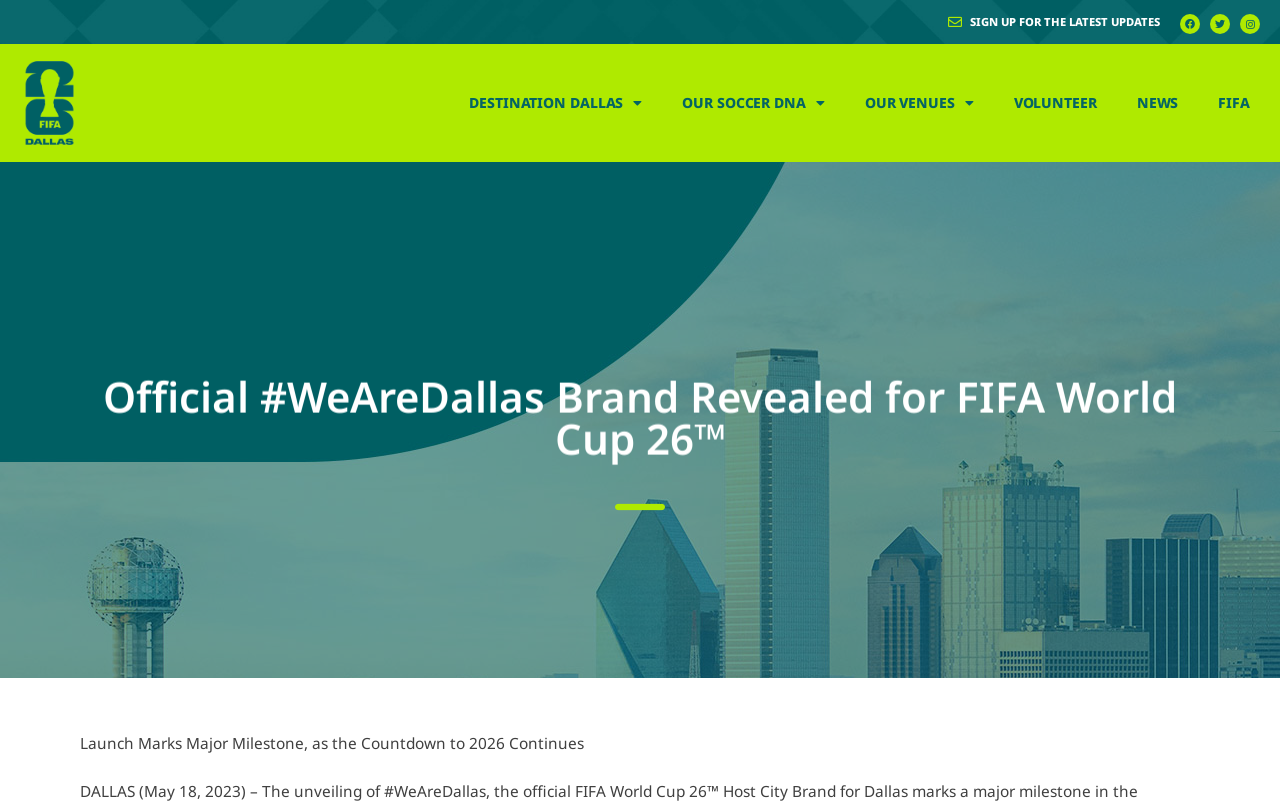Highlight the bounding box coordinates of the element that should be clicked to carry out the following instruction: "Read the latest news". The coordinates must be given as four float numbers ranging from 0 to 1, i.e., [left, top, right, bottom].

[0.872, 0.099, 0.936, 0.156]